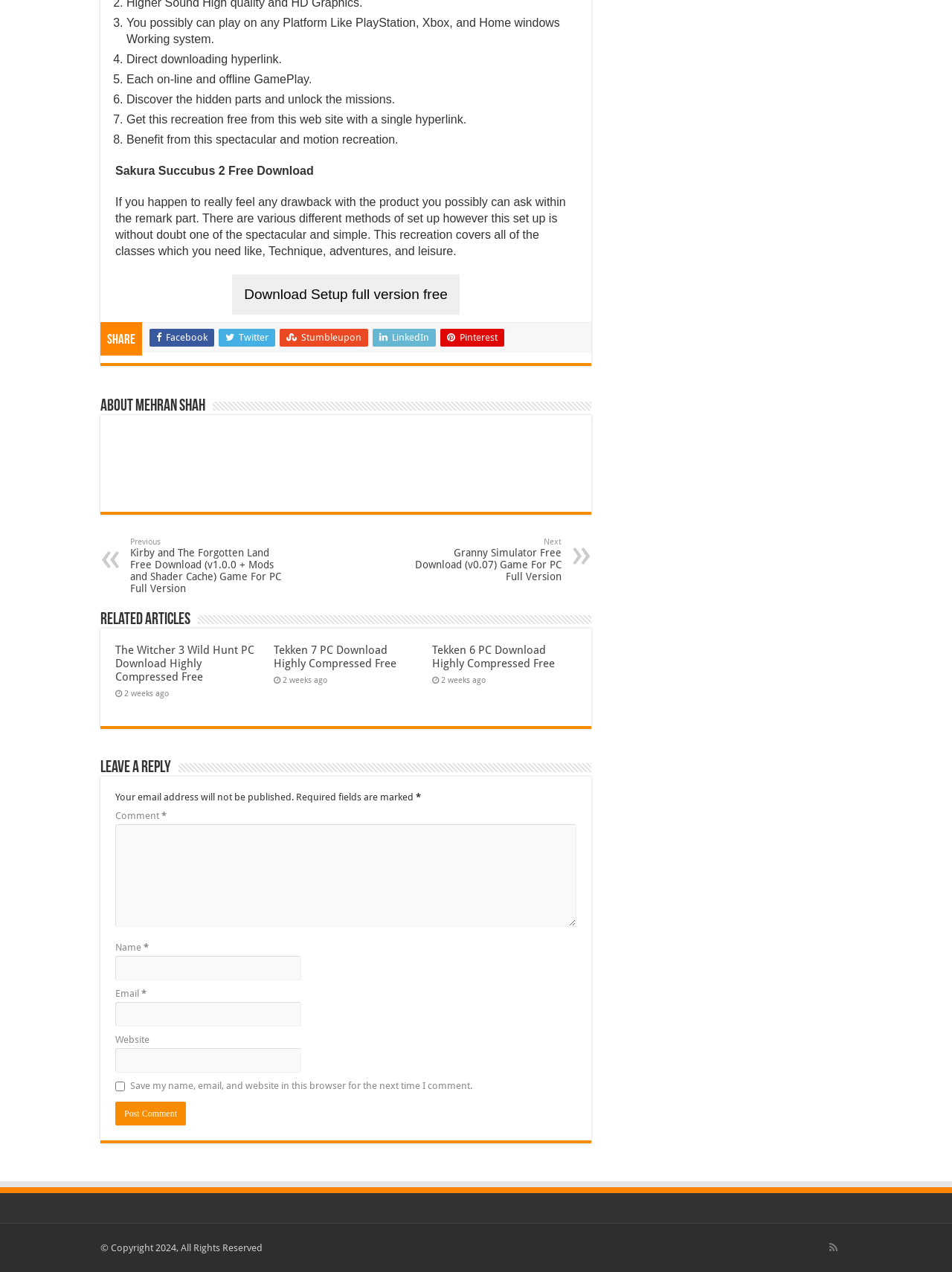Answer the question in one word or a short phrase:
What is the name of the game being described?

Sakura Succubus 2